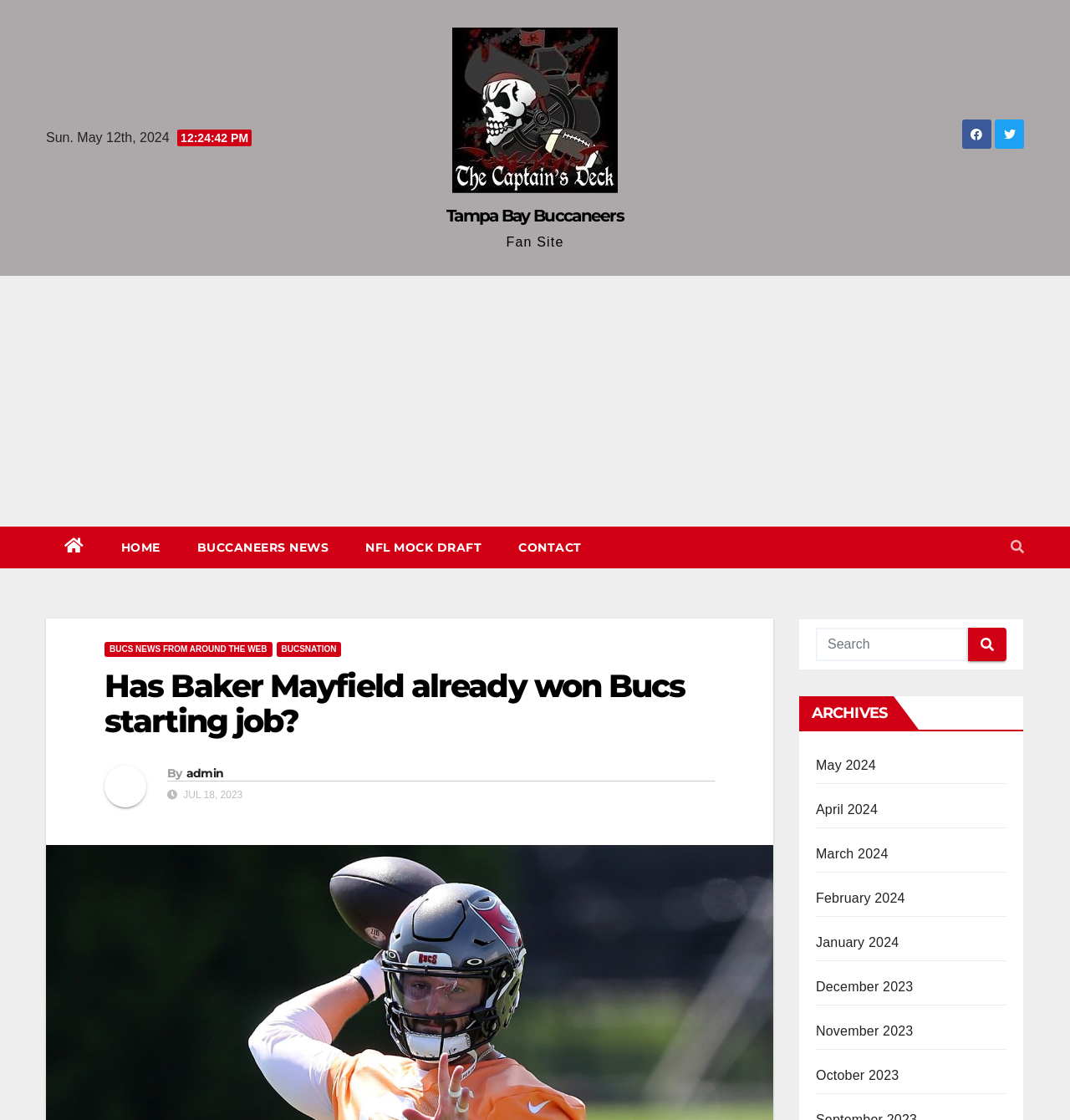Elaborate on the information and visuals displayed on the webpage.

This webpage is about the Tampa Bay Buccaneers, a professional American football team. At the top left, there is a date "Sun. May 12th, 2024" and a link to the team's name, accompanied by an image of the team's logo. Below this, there is a heading with the team's name and a link to the team's fan site.

On the top right, there are several links to different sections of the website, including "HOME", "BUCCANEERS NEWS", "NFL MOCK DRAFT", and "CONTACT". Next to these links, there is a button with an icon, which has a popup menu.

The main content of the webpage is an article titled "Has Baker Mayfield already won Bucs starting job?" with a permalink below it. The article is written by "admin" and was published on "JUL 18, 2023". There is also a search bar on the right side of the page, with a search button.

Below the article, there is a section titled "ARCHIVES" with links to different months, from May 2024 to October 2023. On the top of the page, there is an advertisement iframe that spans most of the width of the page.